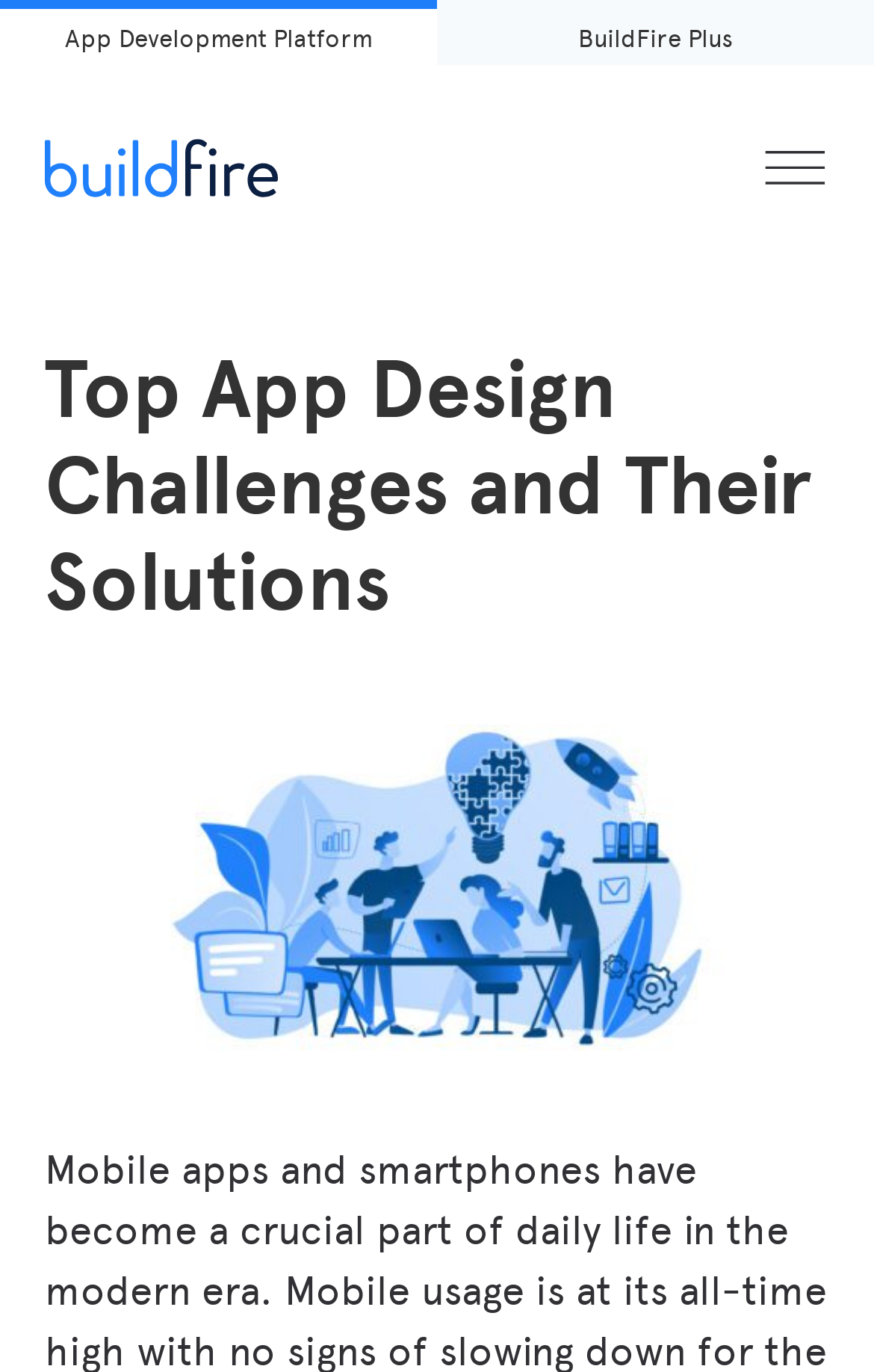Provide a brief response to the question below using one word or phrase:
What is the purpose of the button on the top right?

Toggle menu